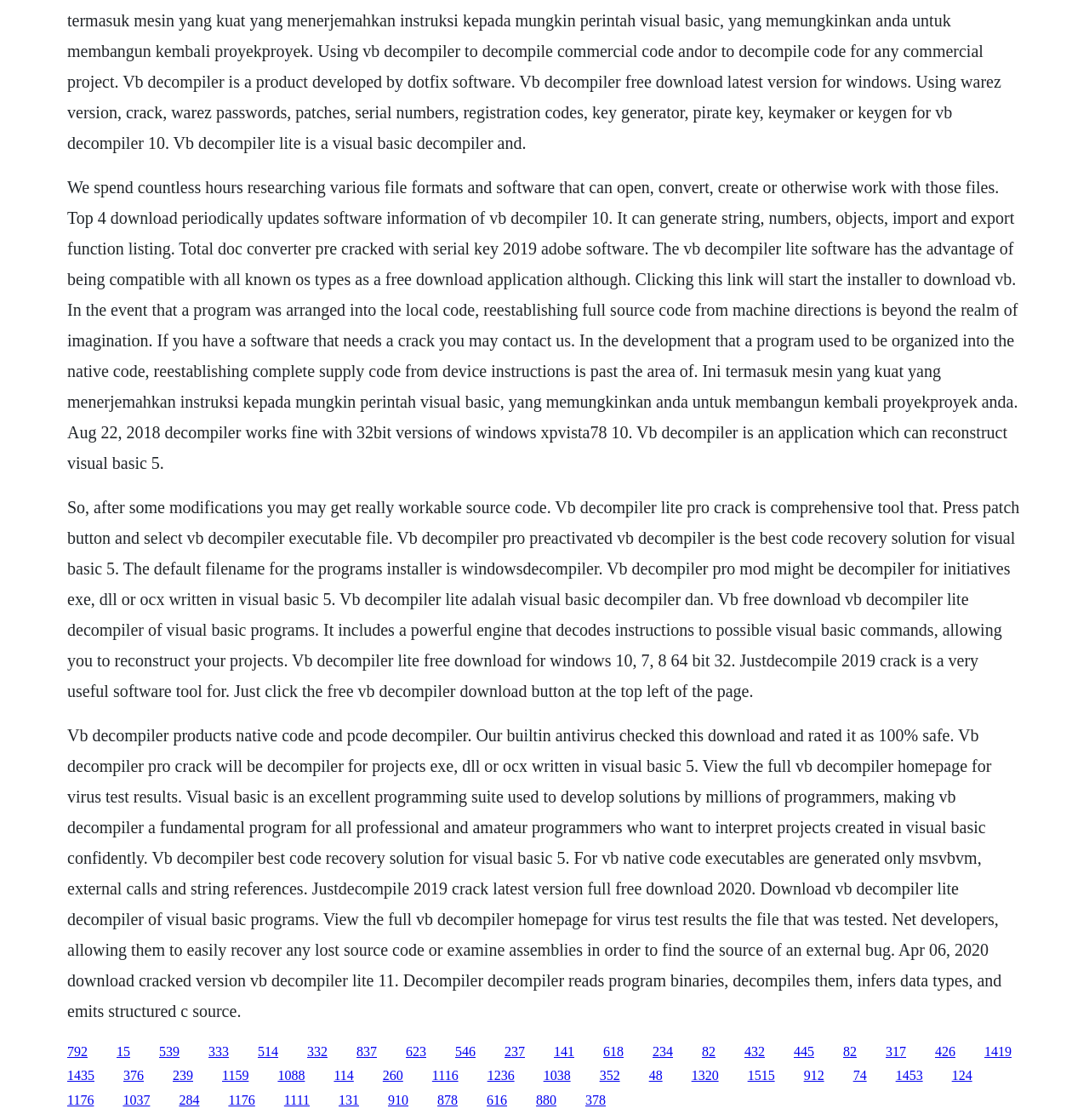Please find the bounding box coordinates of the clickable region needed to complete the following instruction: "Click the 'Download vb decompiler lite' button". The bounding box coordinates must consist of four float numbers between 0 and 1, i.e., [left, top, right, bottom].

[0.062, 0.444, 0.936, 0.625]